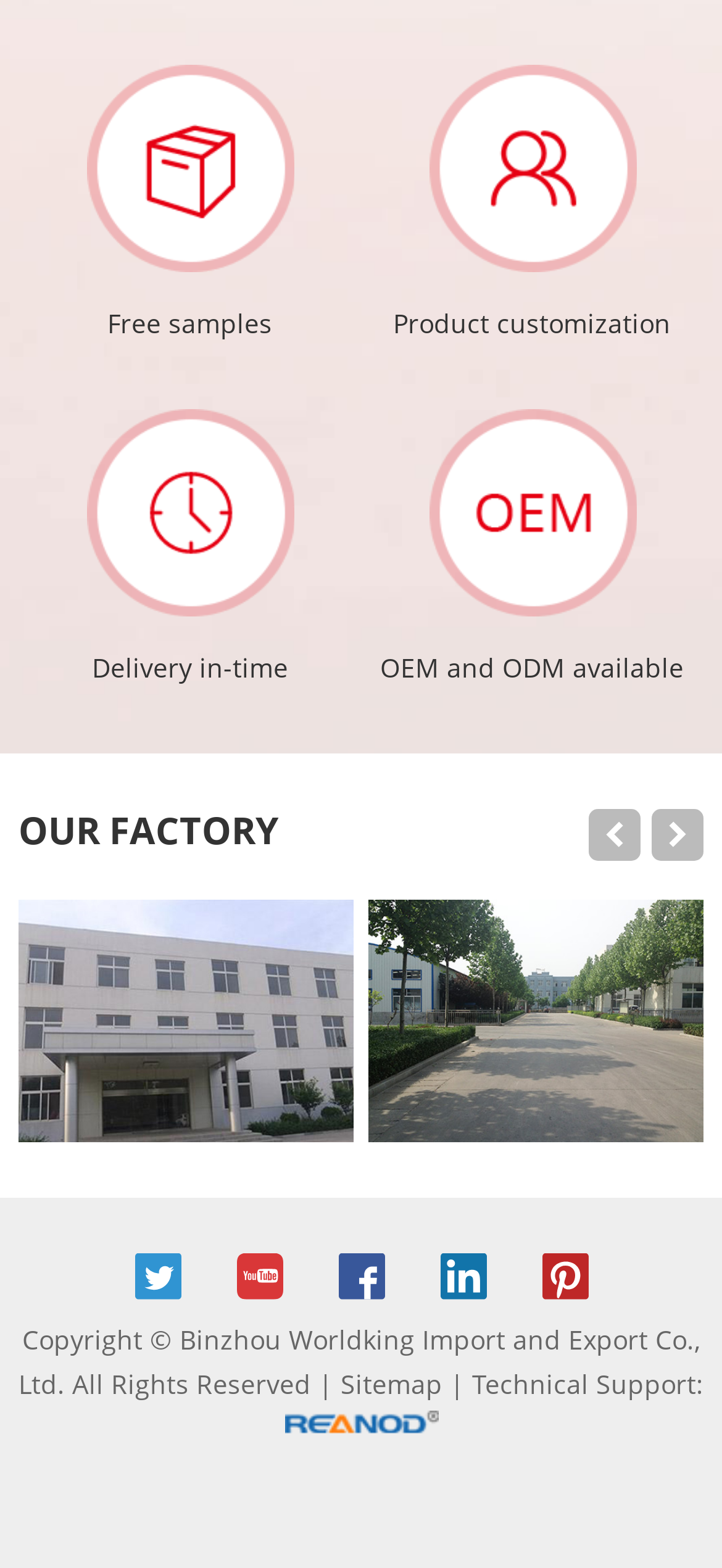Give a short answer to this question using one word or a phrase:
What is the position of the 'OUR FACTORY' text on the webpage?

Top-left